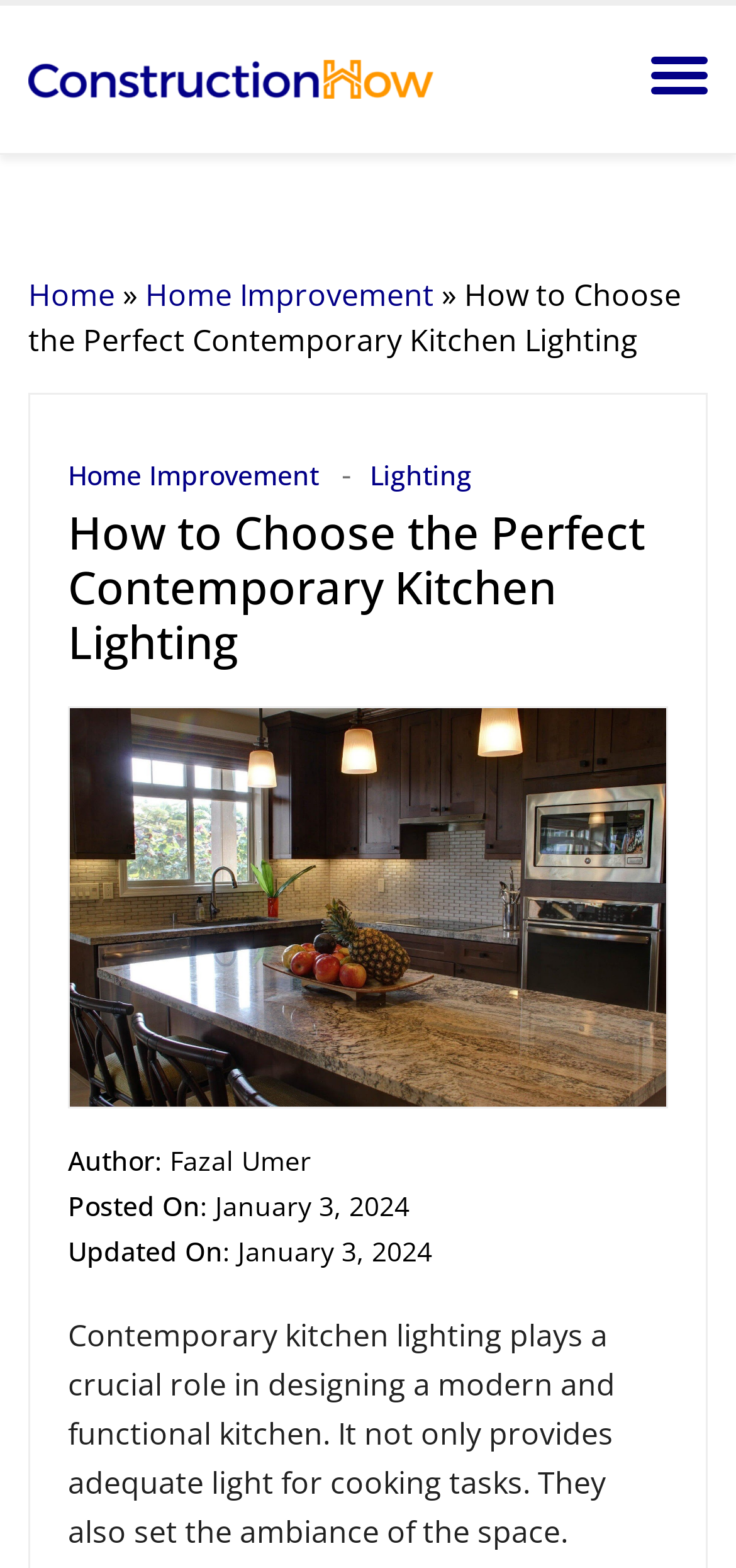Please extract the webpage's main title and generate its text content.

How to Choose the Perfect Contemporary Kitchen Lighting